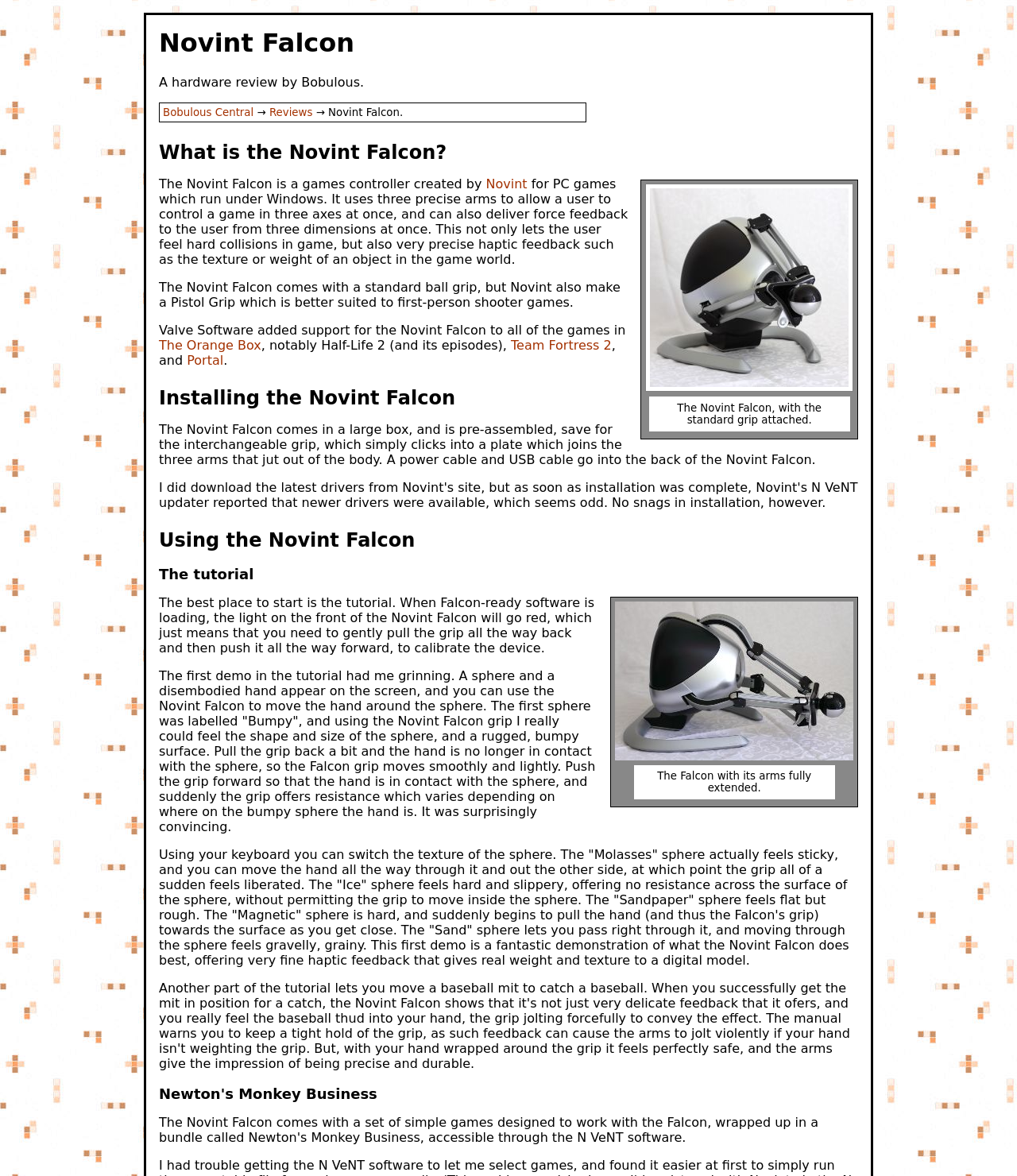Find the bounding box coordinates of the element to click in order to complete this instruction: "Read more about the Novint Falcon on the Novint website". The bounding box coordinates must be four float numbers between 0 and 1, denoted as [left, top, right, bottom].

[0.478, 0.15, 0.518, 0.163]